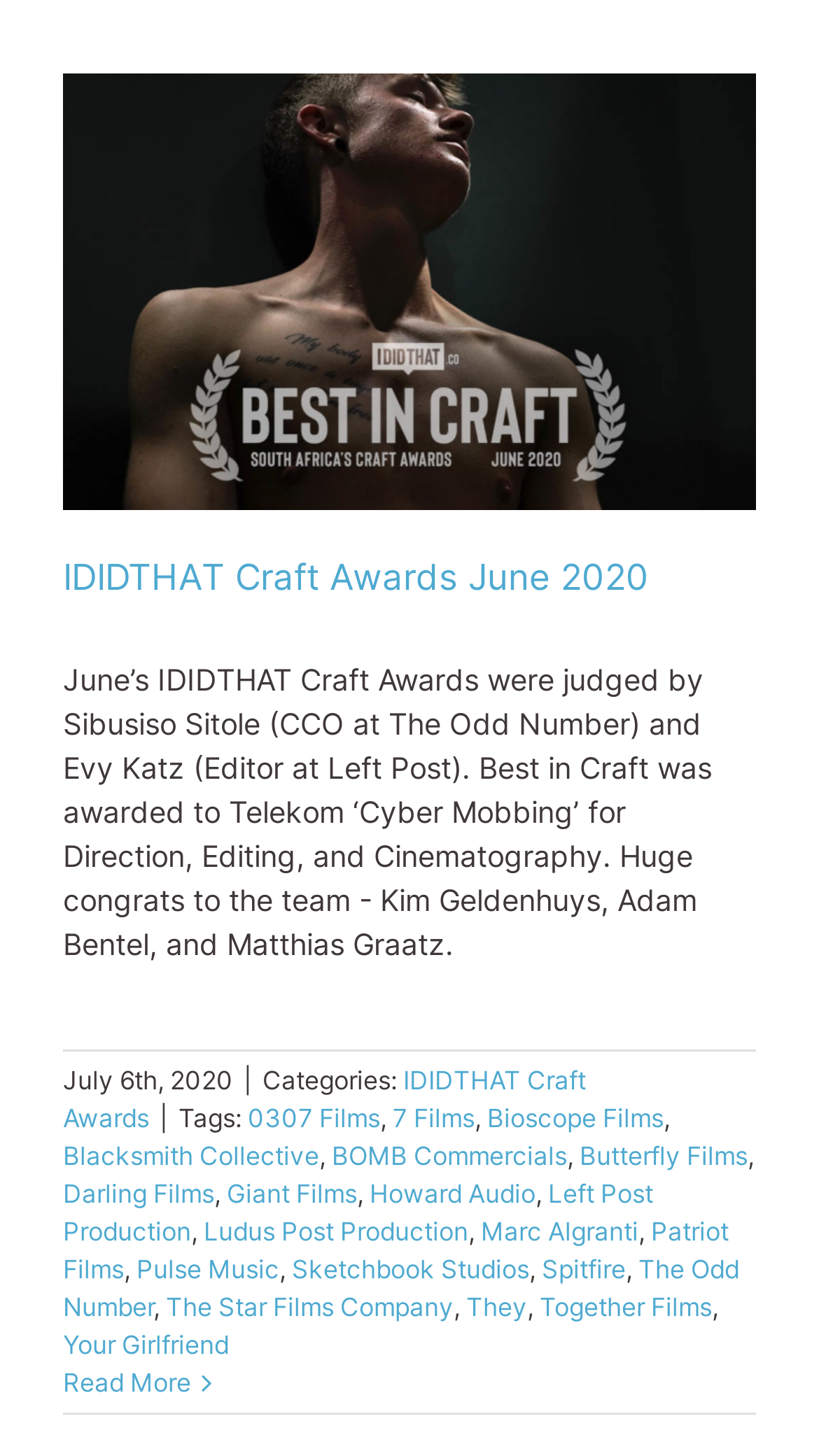Utilize the details in the image to give a detailed response to the question: Who judged the IDIDTHAT Craft Awards?

The judges of the IDIDTHAT Craft Awards are mentioned in the paragraph of text on the webpage. According to the text, the judges were Sibusiso Sitole, the CCO at The Odd Number, and Evy Katz, the Editor at Left Post.